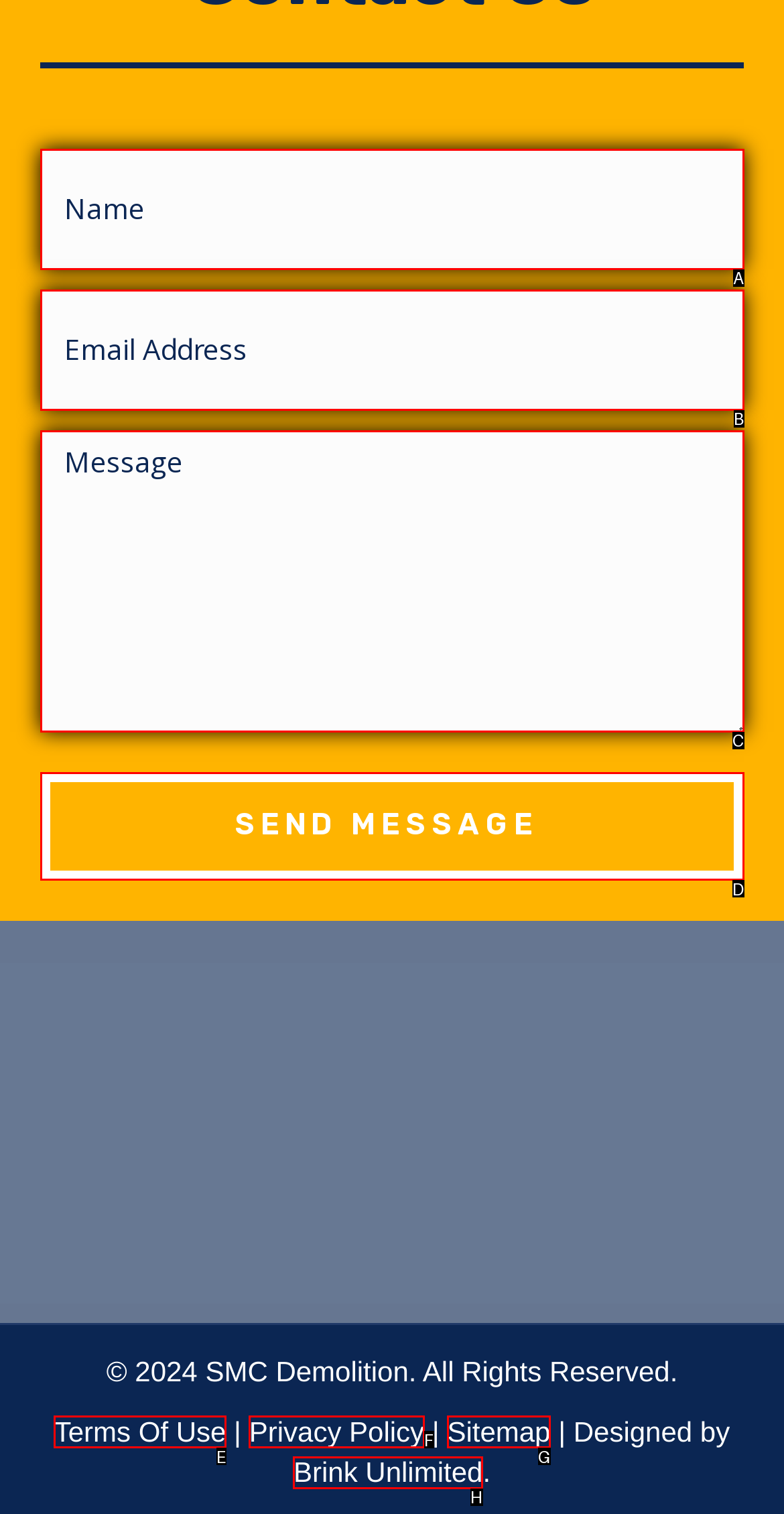Choose the HTML element that best fits the given description: Sitemap. Answer by stating the letter of the option.

G